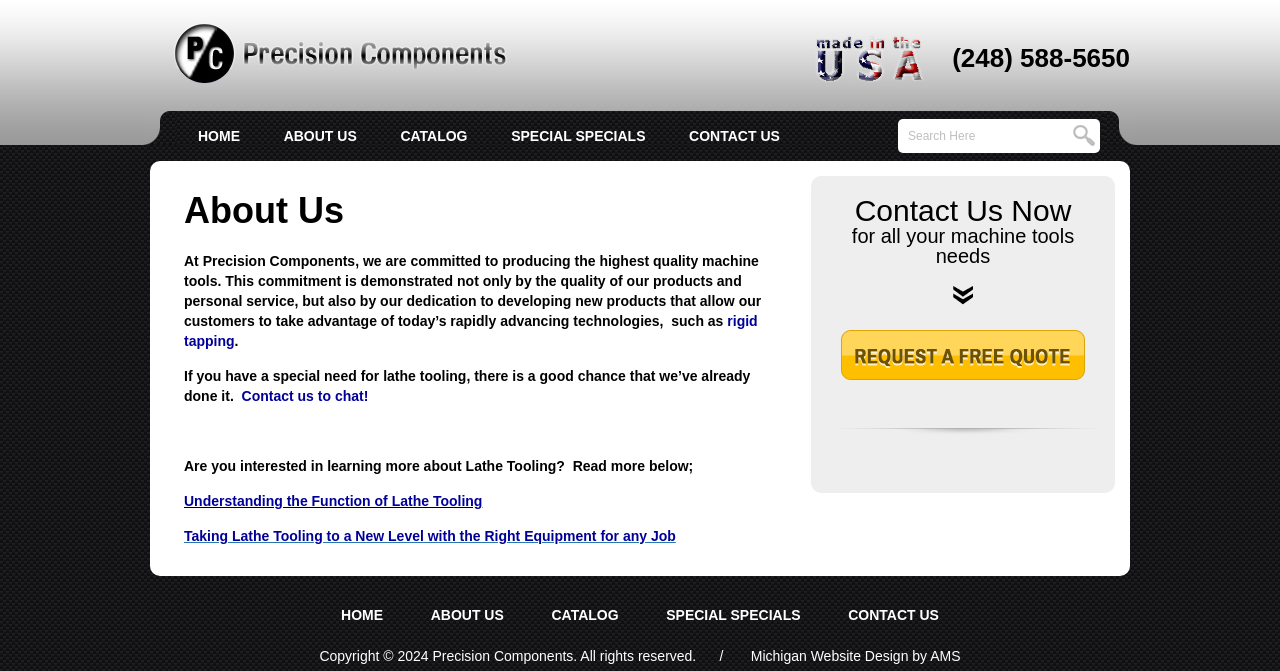What is the purpose of the search box?
Please look at the screenshot and answer in one word or a short phrase.

To search the website